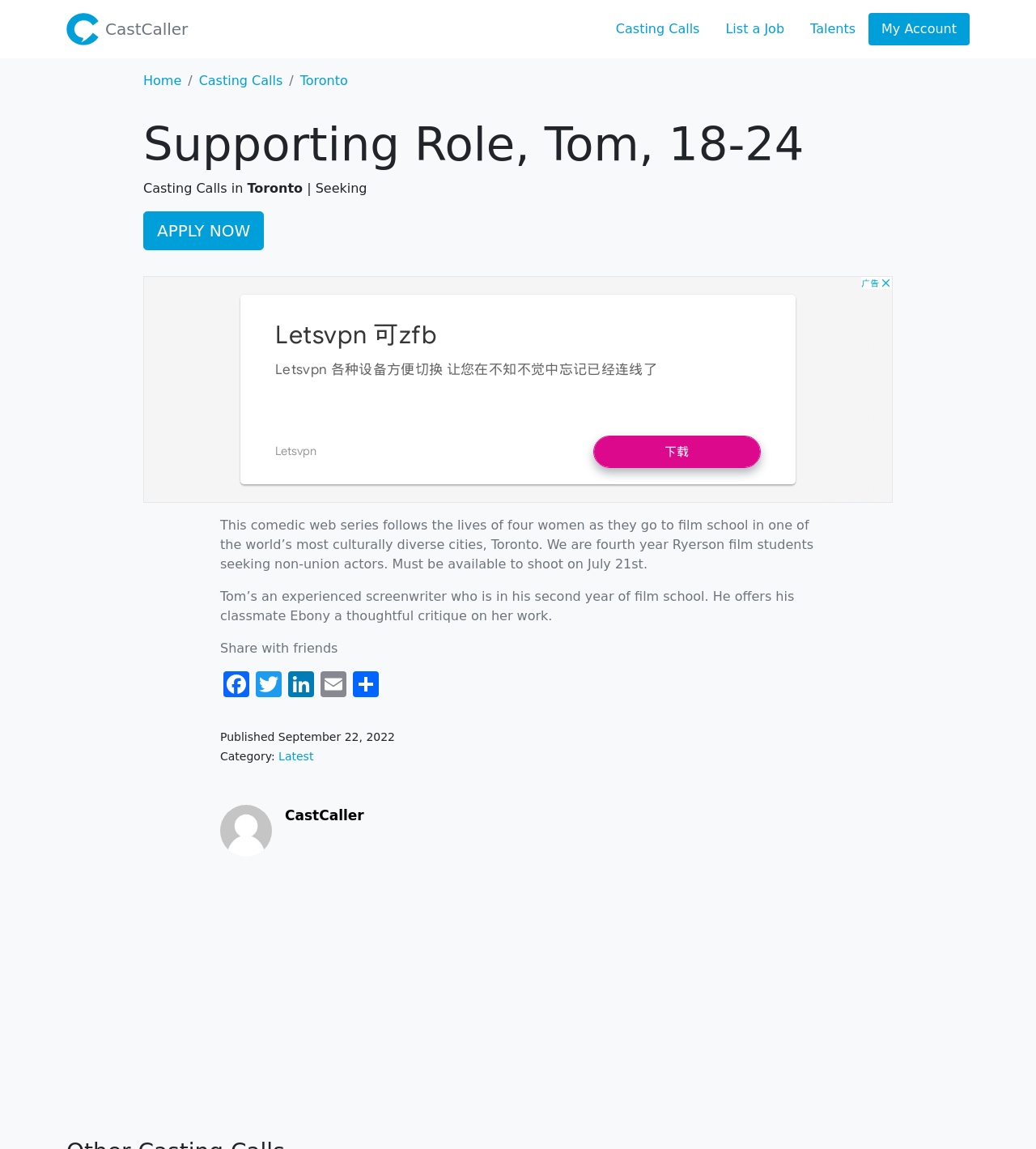Pinpoint the bounding box coordinates of the clickable area necessary to execute the following instruction: "Go to the 'Casting Calls' page". The coordinates should be given as four float numbers between 0 and 1, namely [left, top, right, bottom].

[0.582, 0.011, 0.688, 0.039]